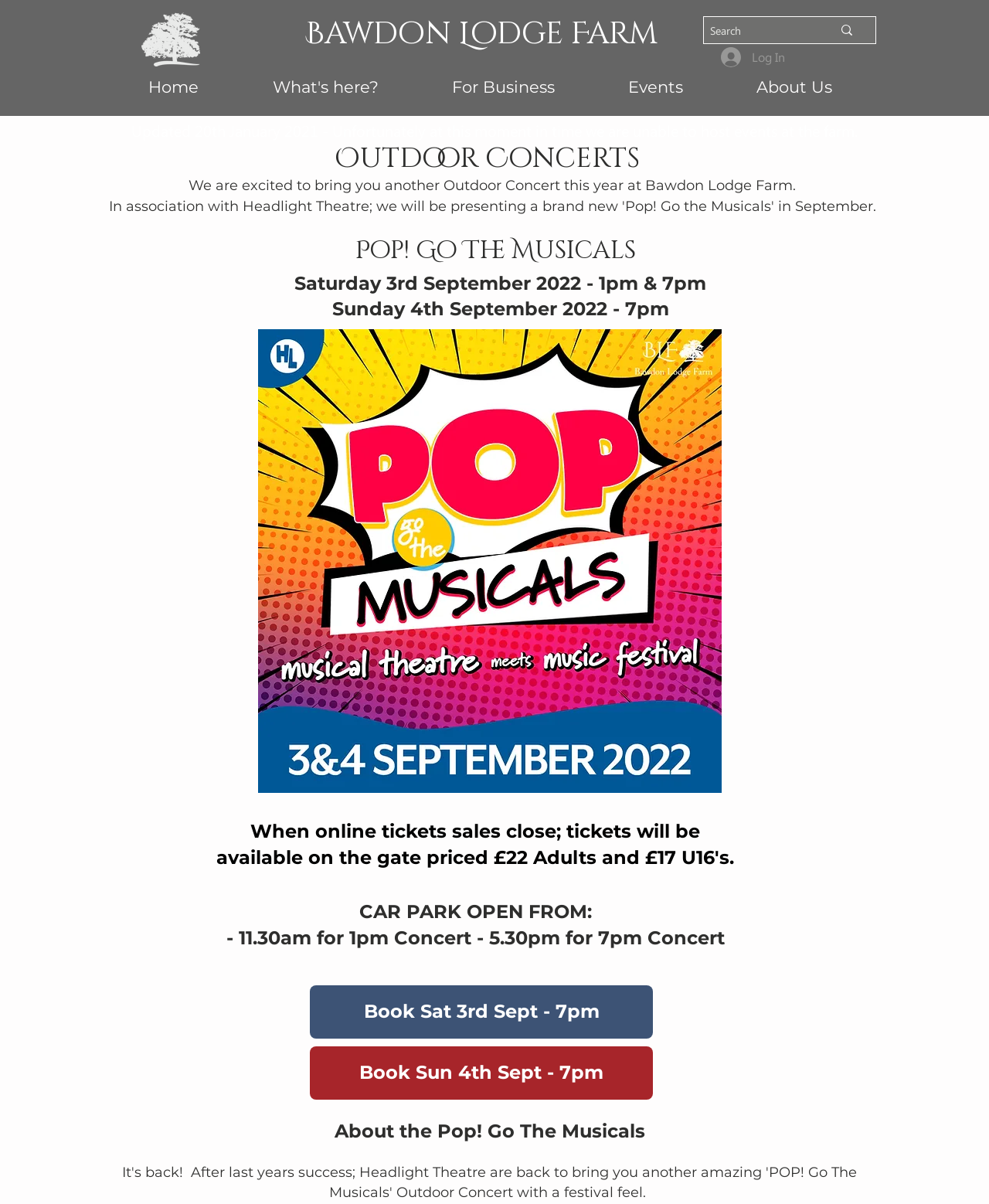Please find the bounding box coordinates for the clickable element needed to perform this instruction: "Go to the events page".

[0.598, 0.063, 0.727, 0.079]